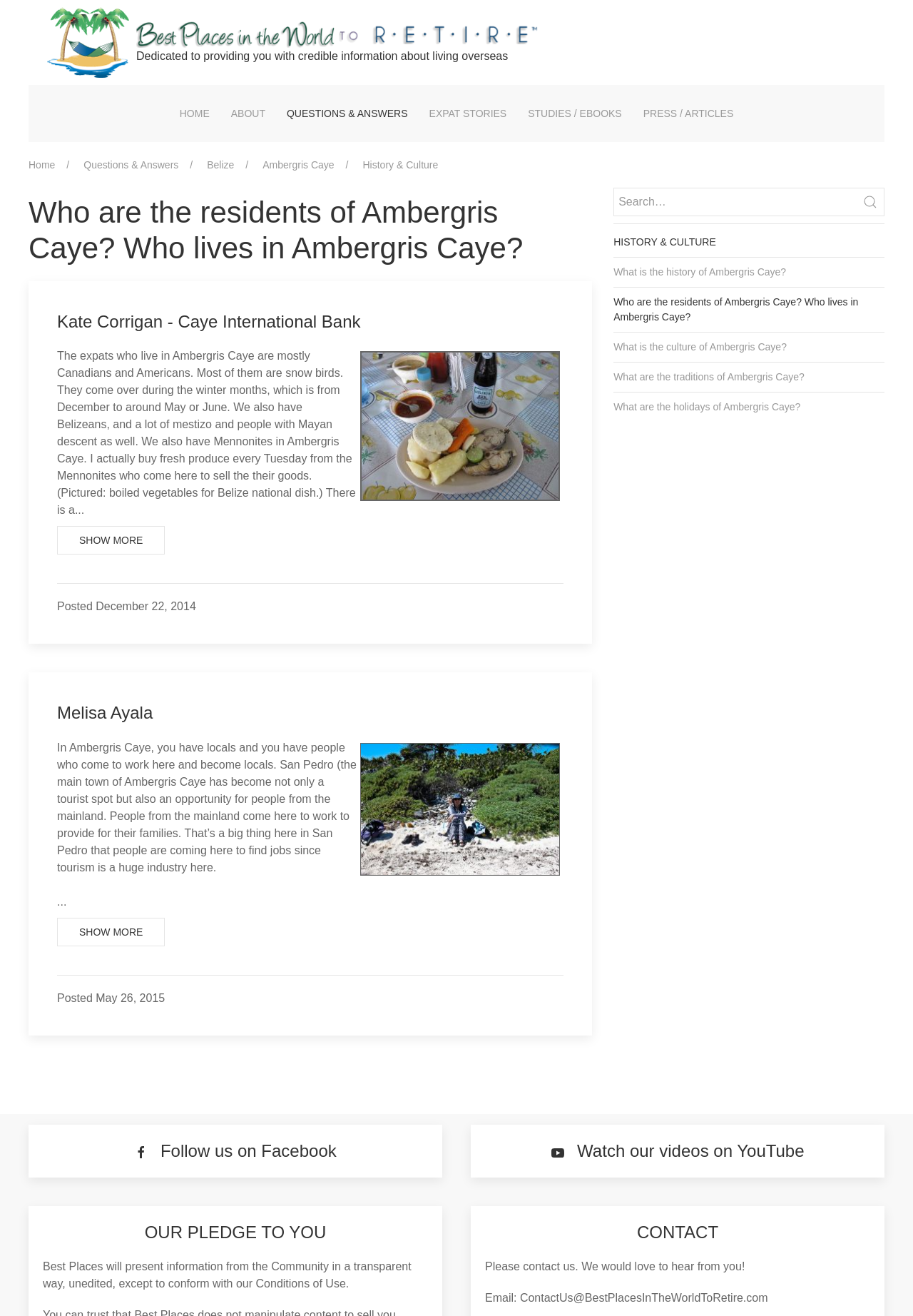Please identify the bounding box coordinates of the element on the webpage that should be clicked to follow this instruction: "Contact us through email". The bounding box coordinates should be given as four float numbers between 0 and 1, formatted as [left, top, right, bottom].

[0.569, 0.982, 0.841, 0.991]